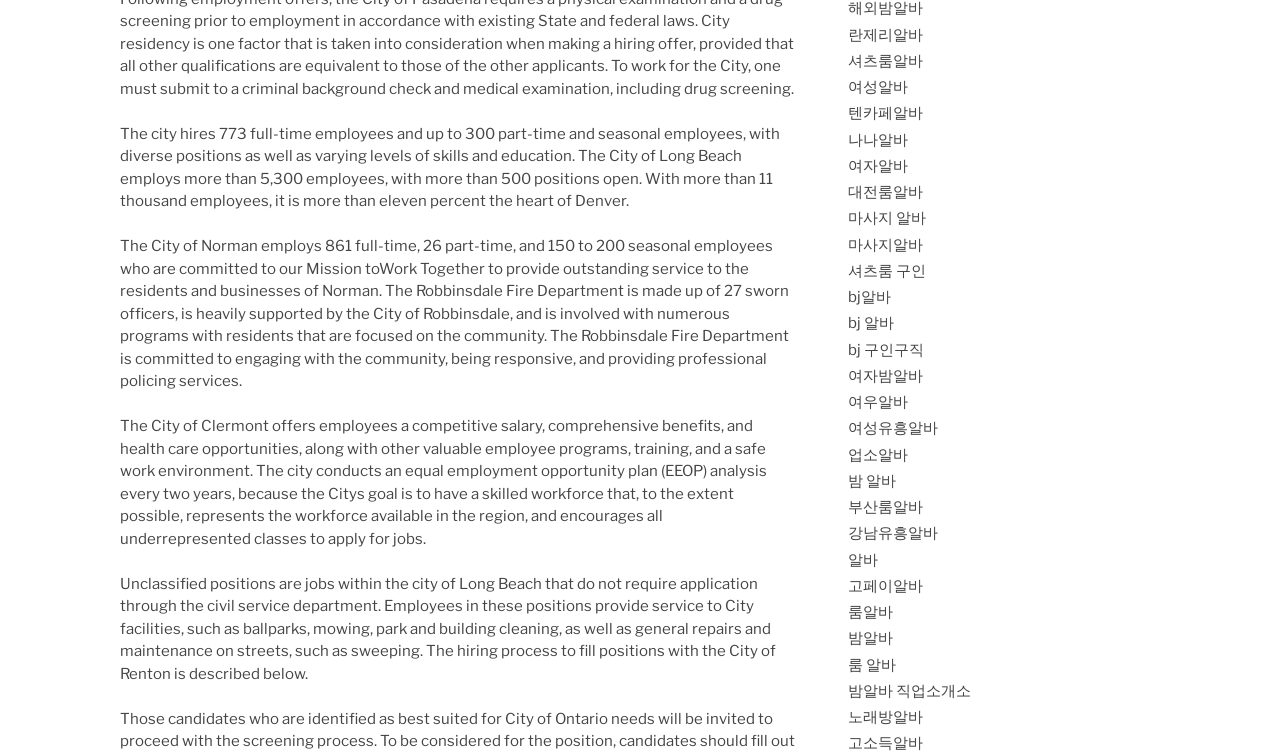Specify the bounding box coordinates of the element's region that should be clicked to achieve the following instruction: "Click on 랜제리알바 link". The bounding box coordinates consist of four float numbers between 0 and 1, in the format [left, top, right, bottom].

[0.662, 0.034, 0.721, 0.058]